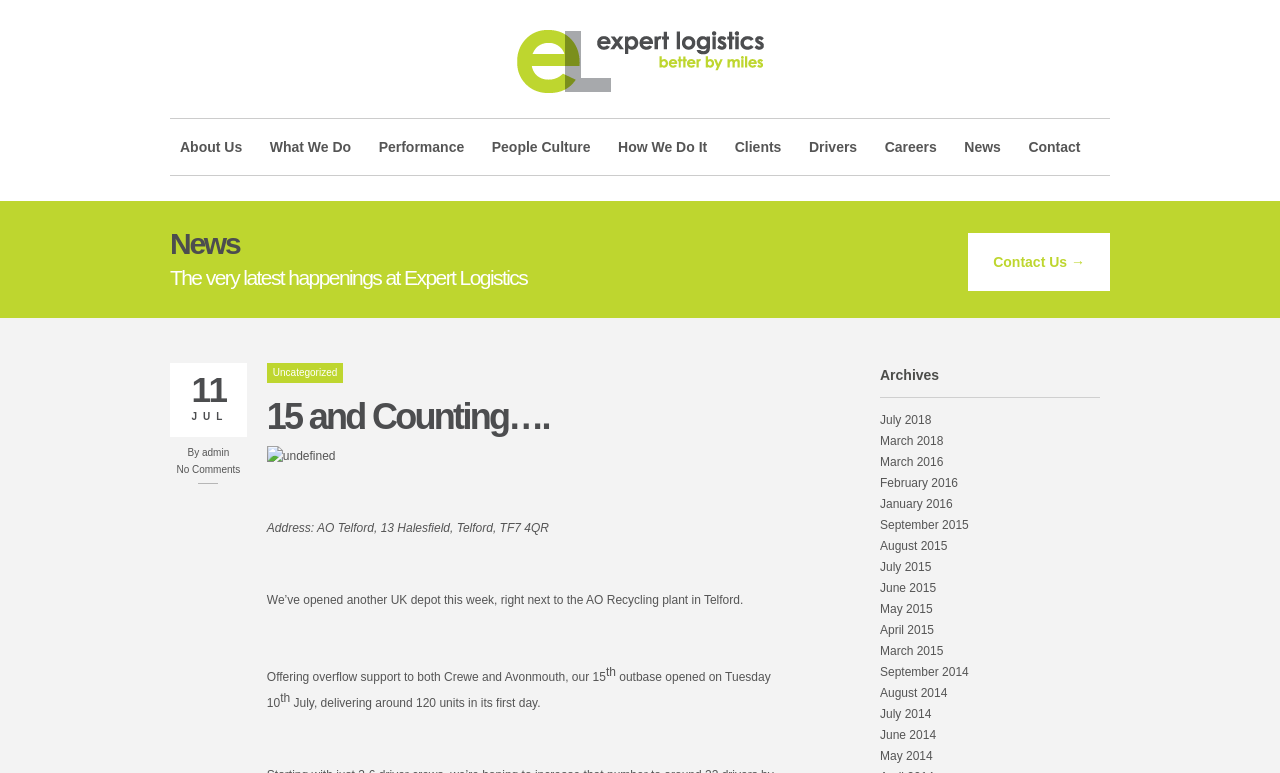Please identify the bounding box coordinates of the clickable area that will allow you to execute the instruction: "Read the article 15 and Counting…".

[0.208, 0.515, 0.429, 0.564]